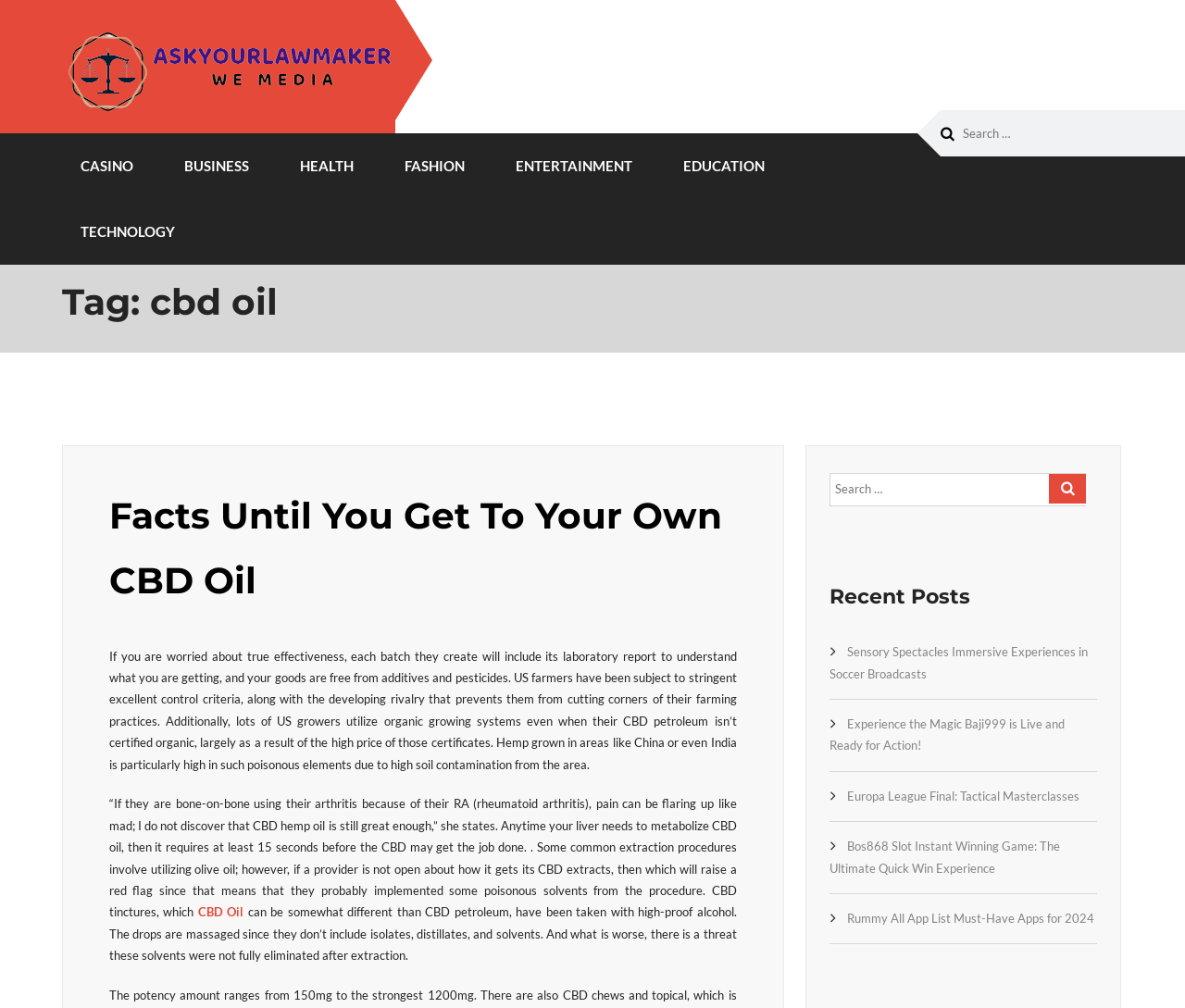Please provide a brief answer to the question using only one word or phrase: 
What is the title of the section that contains the links 'Sensory Spectacles Immersive Experiences in Soccer Broadcasts', 'Experience the Magic Baji999 is Live and Ready for Action!', and others?

Recent Posts